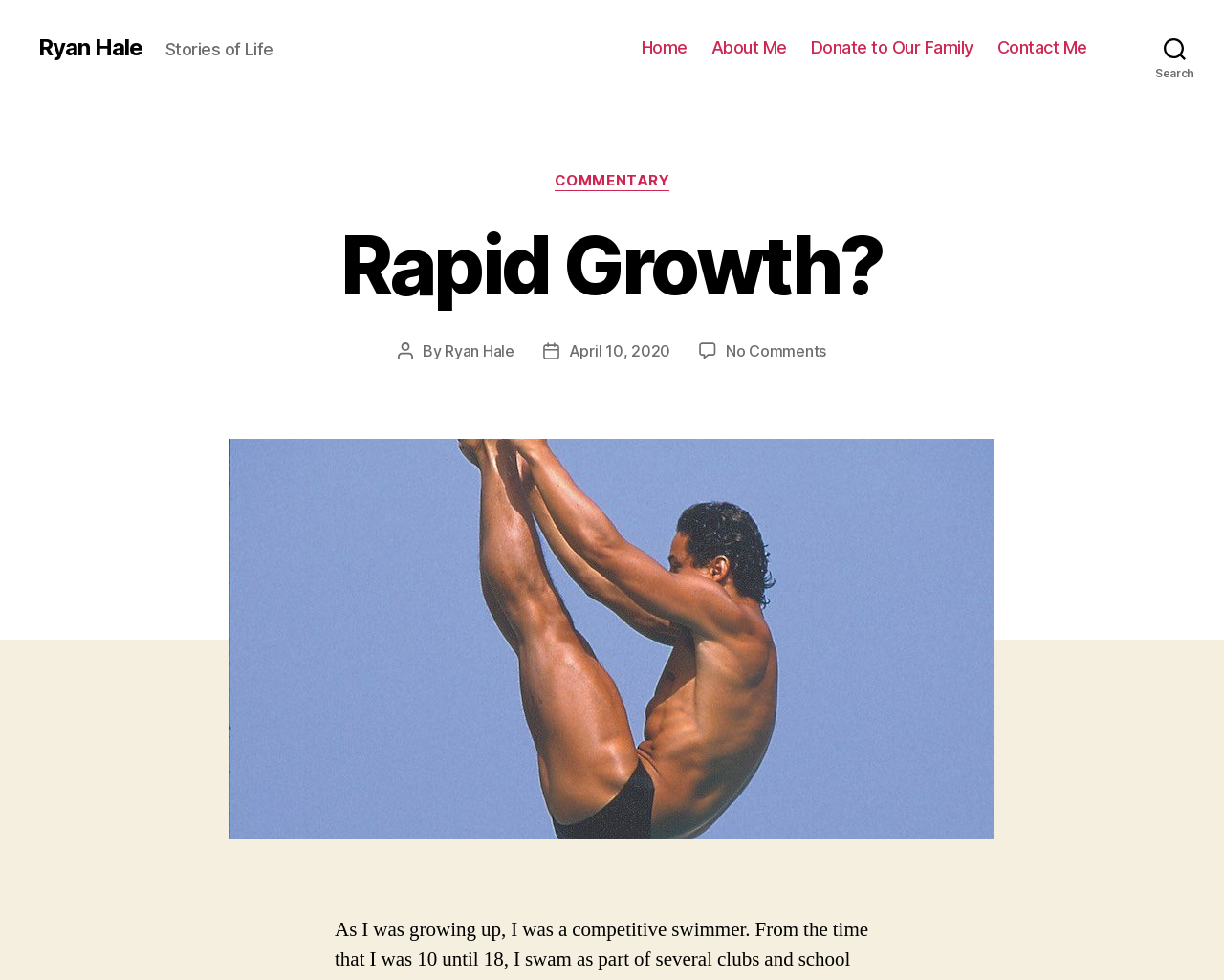Could you locate the bounding box coordinates for the section that should be clicked to accomplish this task: "read about the author".

[0.581, 0.038, 0.643, 0.059]